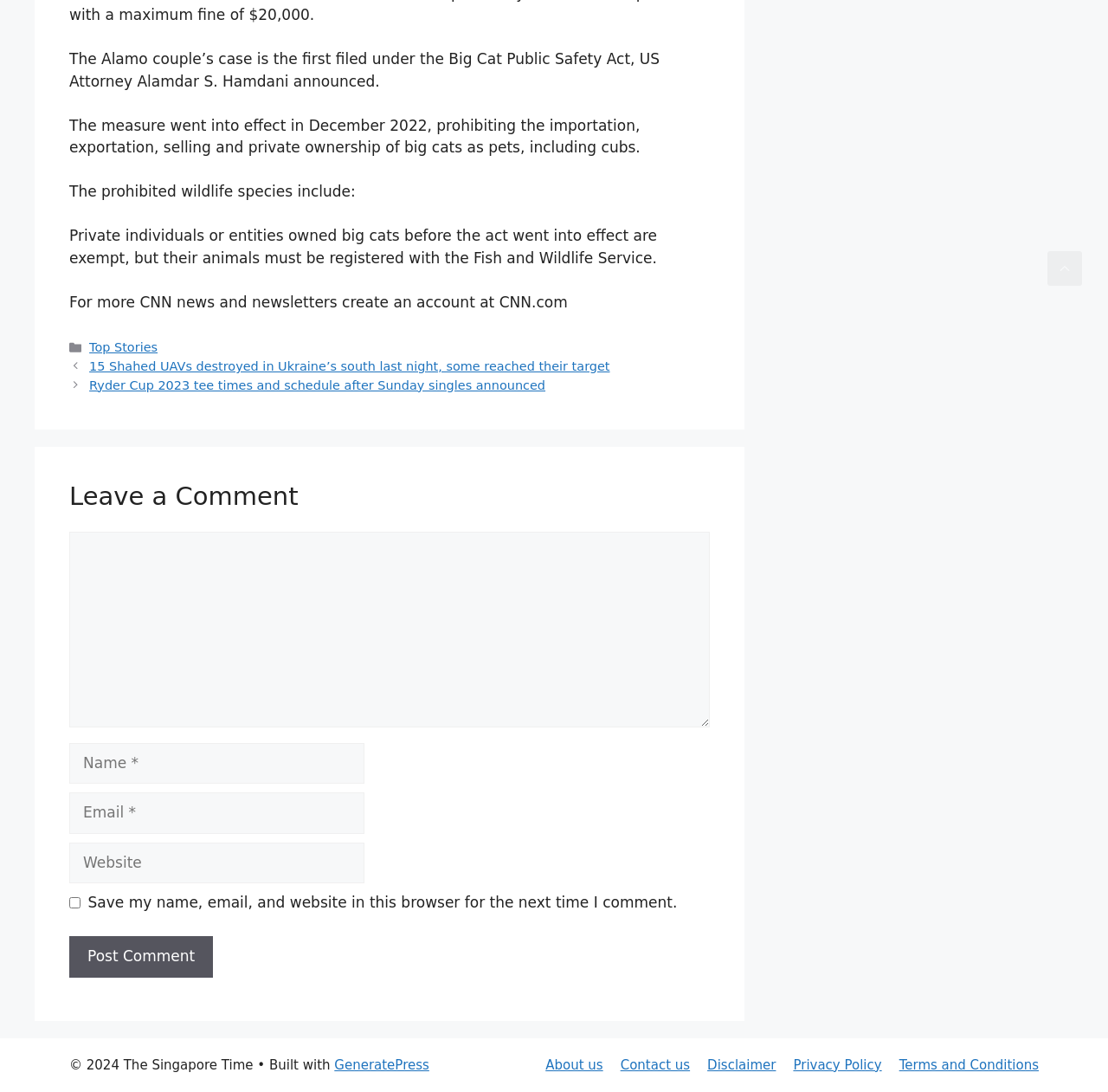Respond with a single word or phrase:
What is the purpose of the 'Leave a Comment' section?

To comment on the article